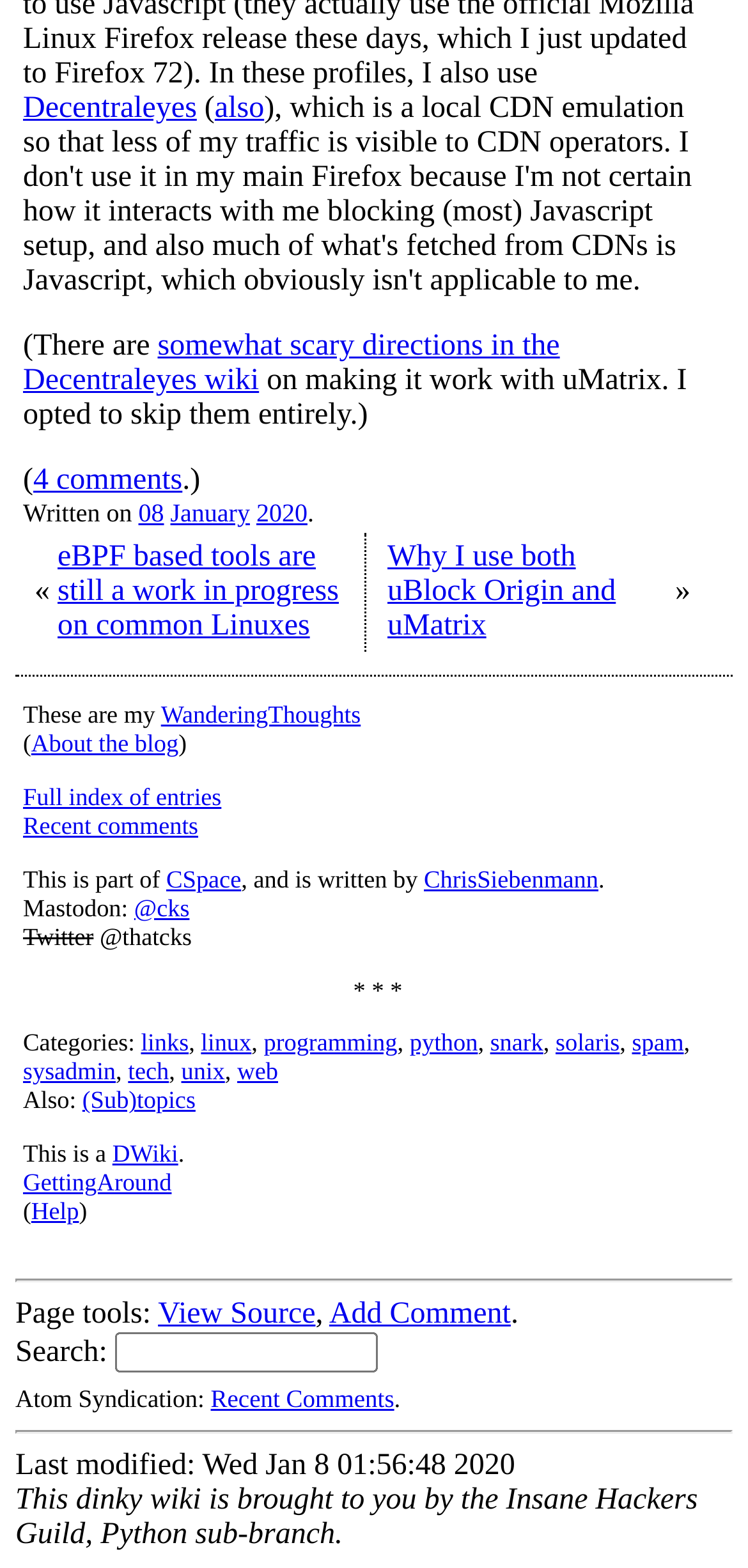Show me the bounding box coordinates of the clickable region to achieve the task as per the instruction: "go to the blog about the author".

[0.042, 0.466, 0.239, 0.483]